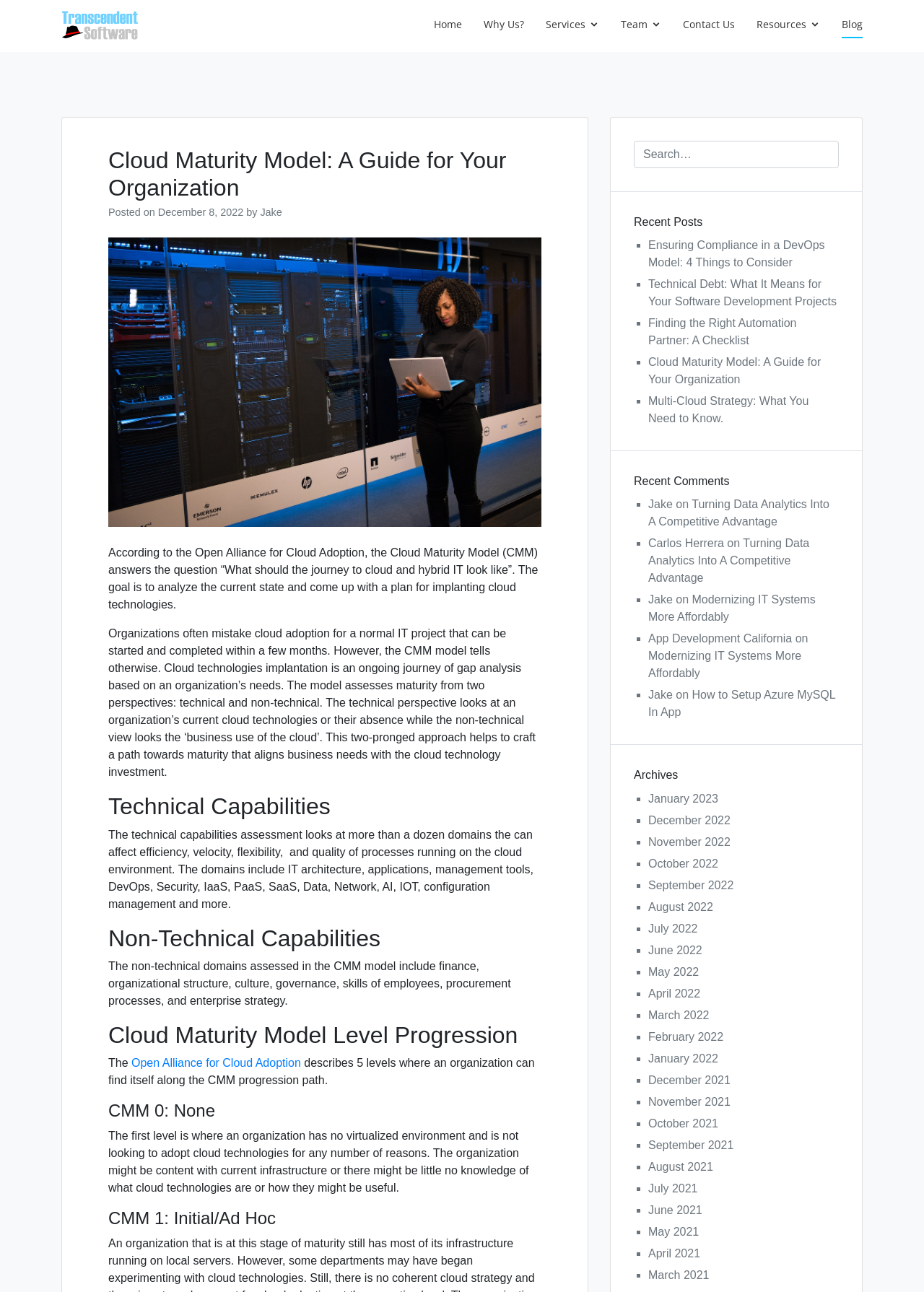With reference to the image, please provide a detailed answer to the following question: What is the purpose of the Cloud Maturity Model?

The article states that the goal of the Cloud Maturity Model is to analyze the current state of an organization and come up with a plan for implementing cloud technologies. This is done by assessing the organization's maturity from both technical and non-technical perspectives.